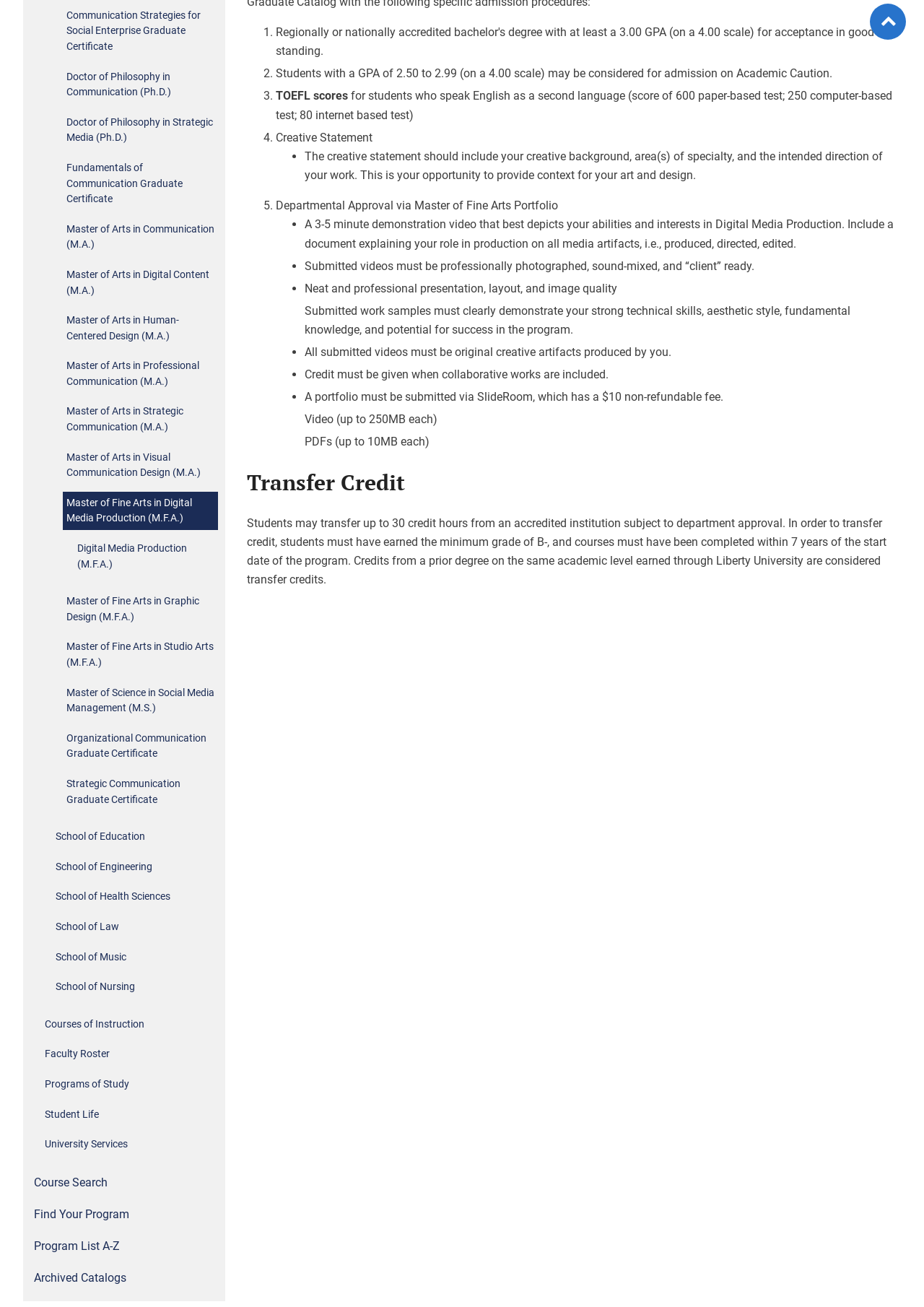Please give a succinct answer using a single word or phrase:
What is the name of the graduate certificate in communication?

Communication Strategies for Social Enterprise